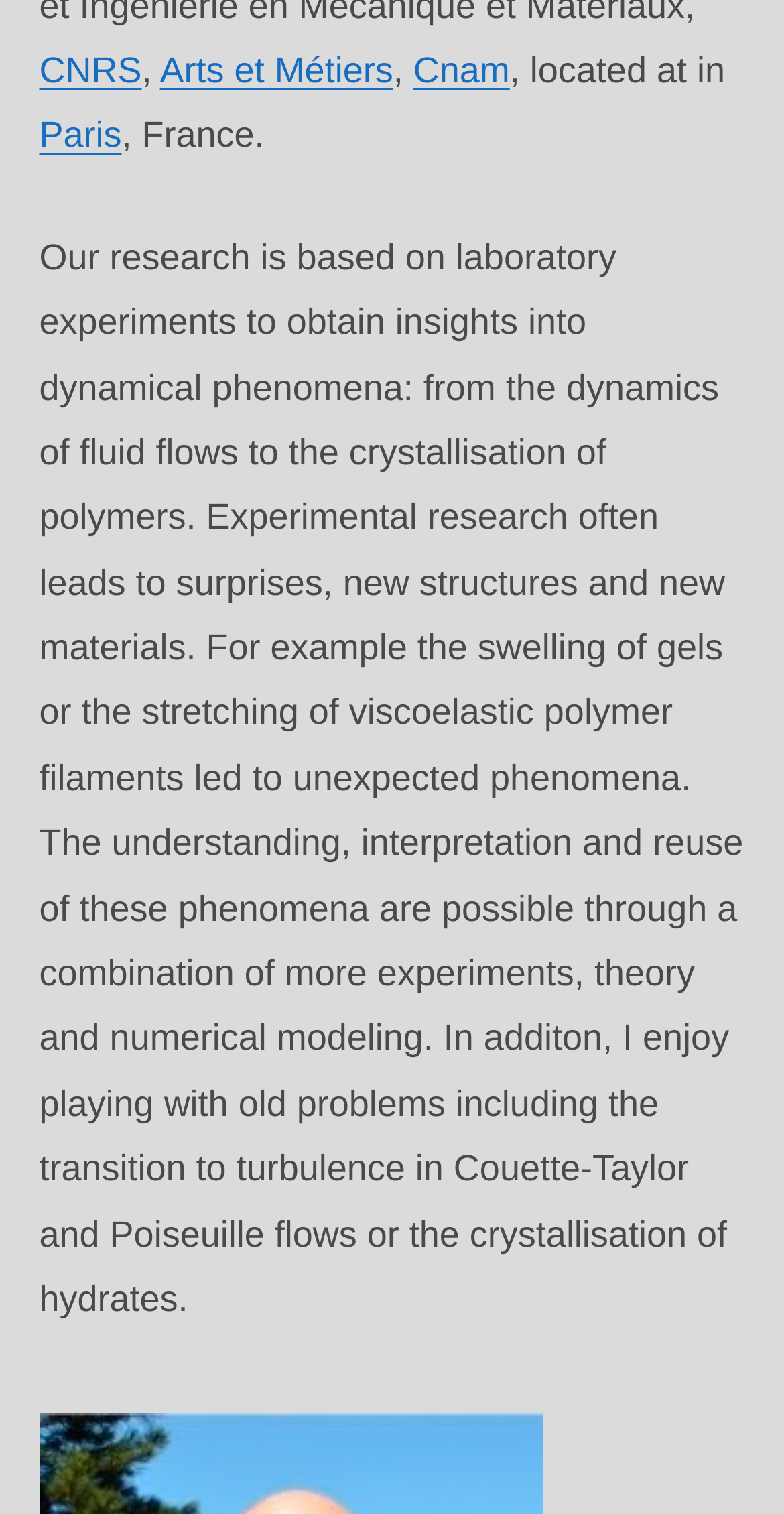Identify the bounding box of the UI element that matches this description: "Paris".

[0.05, 0.076, 0.155, 0.103]